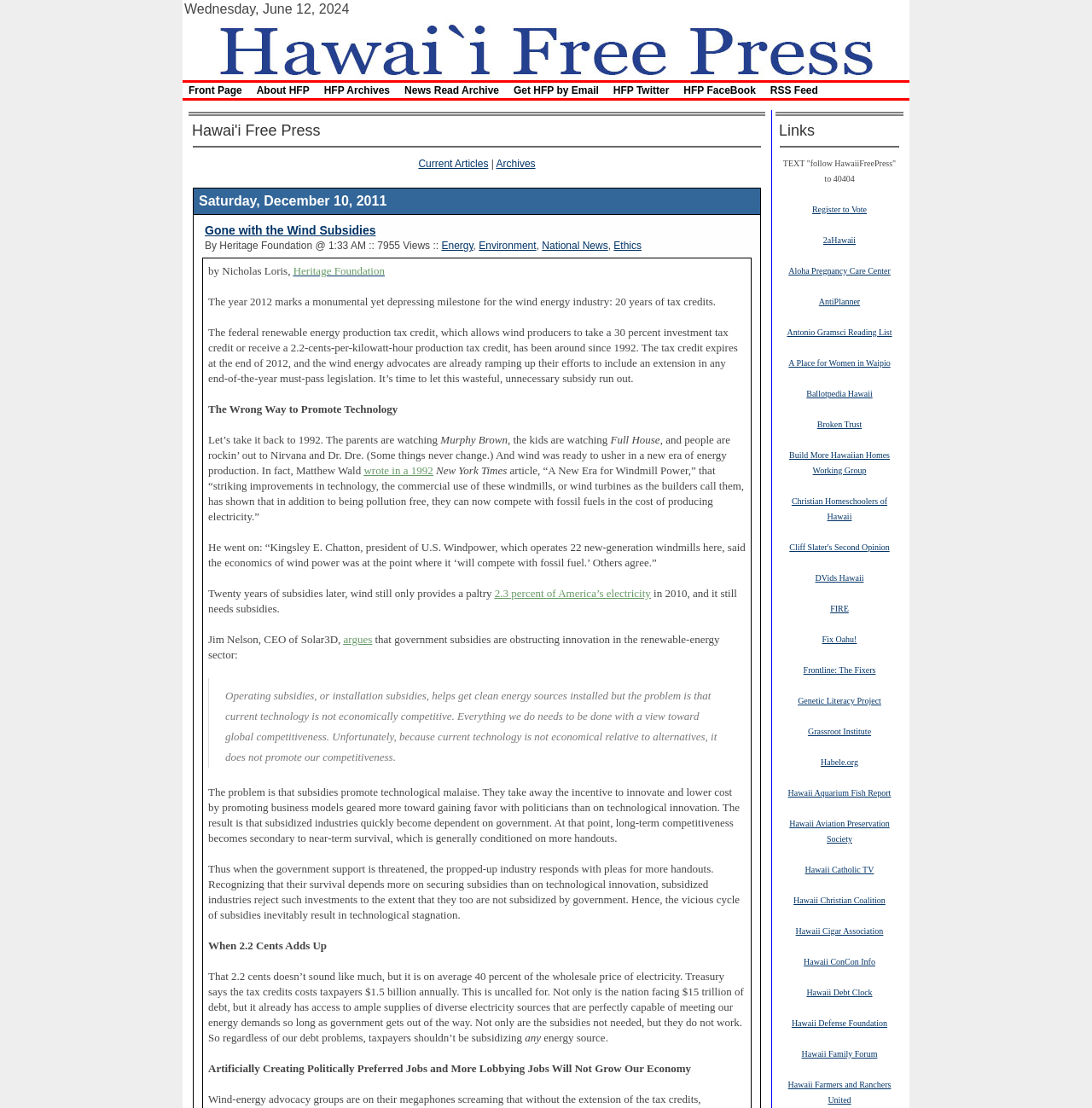Determine the bounding box for the UI element that matches this description: "Hawaii Aquarium Fish Report".

[0.722, 0.71, 0.816, 0.721]